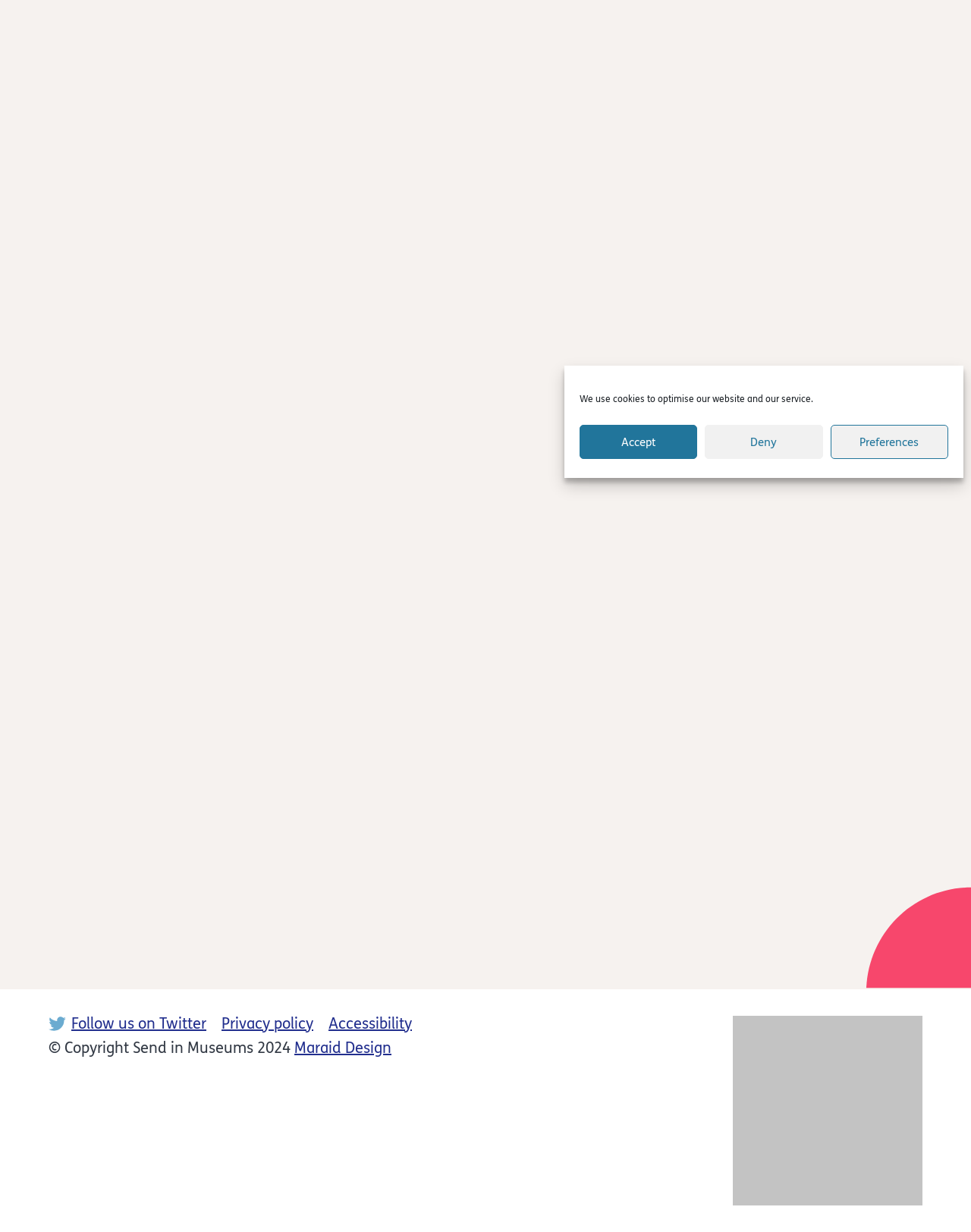Provide the bounding box coordinates for the specified HTML element described in this description: "Accept". The coordinates should be four float numbers ranging from 0 to 1, in the format [left, top, right, bottom].

[0.597, 0.345, 0.718, 0.373]